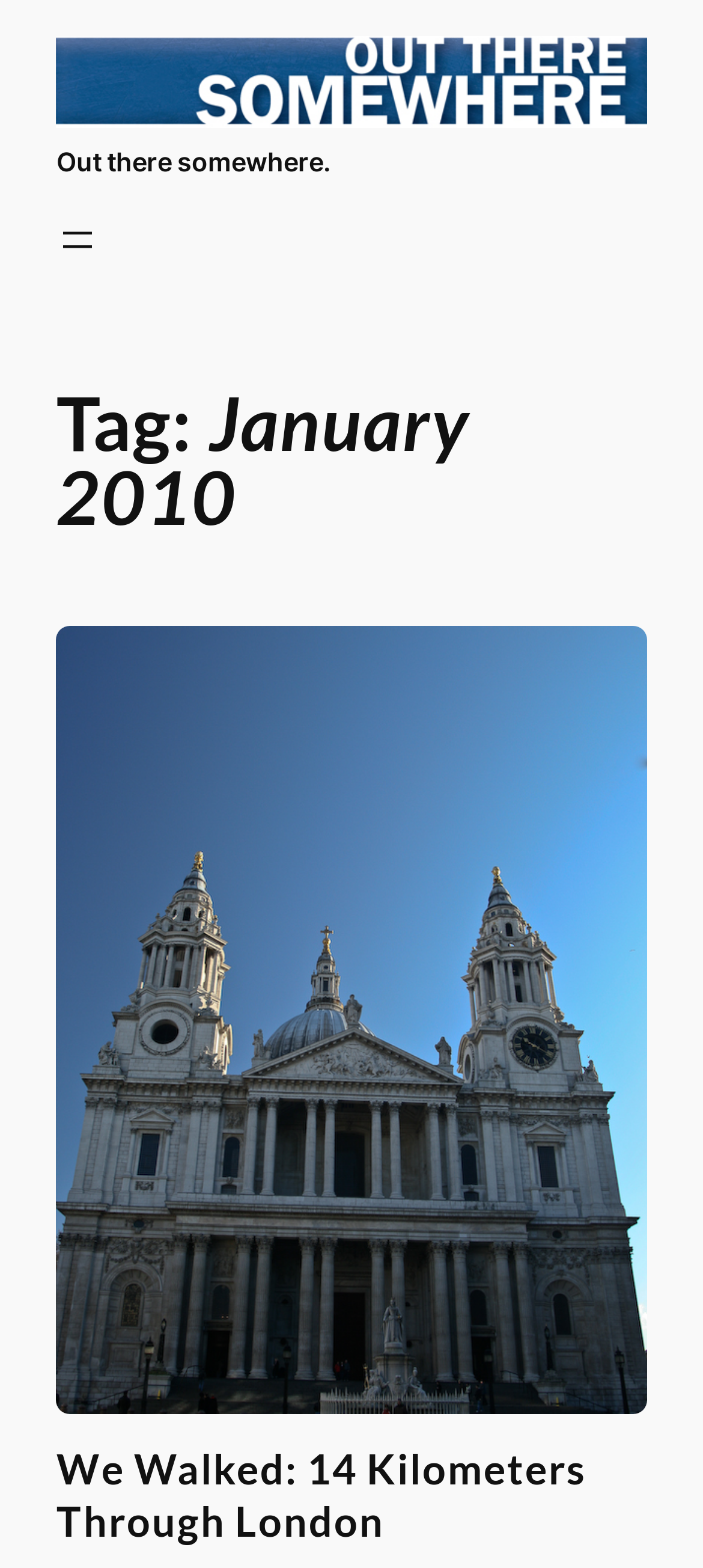Create a detailed summary of all the visual and textual information on the webpage.

The webpage appears to be a blog post or article from January 2010, with a title "Out there somewhere." At the top of the page, there is a prominent link with the same title, accompanied by an image. Below this, there is a navigation menu labeled "Main Navigation Menu" with an "Open menu" button.

Further down the page, there is a heading that reads "Tag: January 2010". Below this heading, there is a figure element that contains a link to an article titled "We Walked: 14 Kilometers Through London", accompanied by an image. This link is repeated as a heading at the bottom of the page.

There are a total of three links on the page, all of which have associated images. The navigation menu and the figure element are positioned near the top and middle of the page, respectively, while the links and headings are scattered throughout the page.